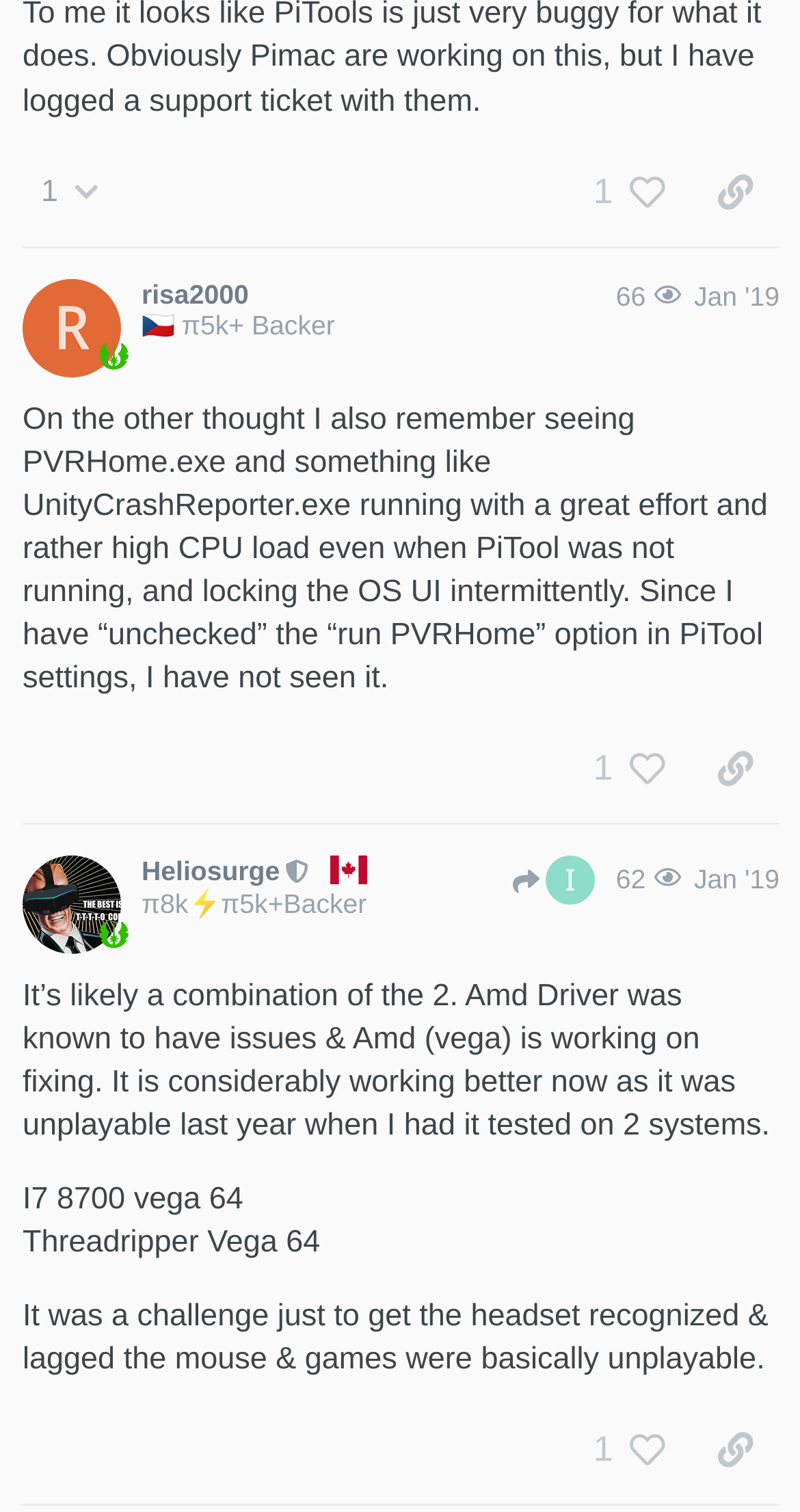Give the bounding box coordinates for the element described as: "Jan '19".

[0.868, 0.186, 0.974, 0.206]